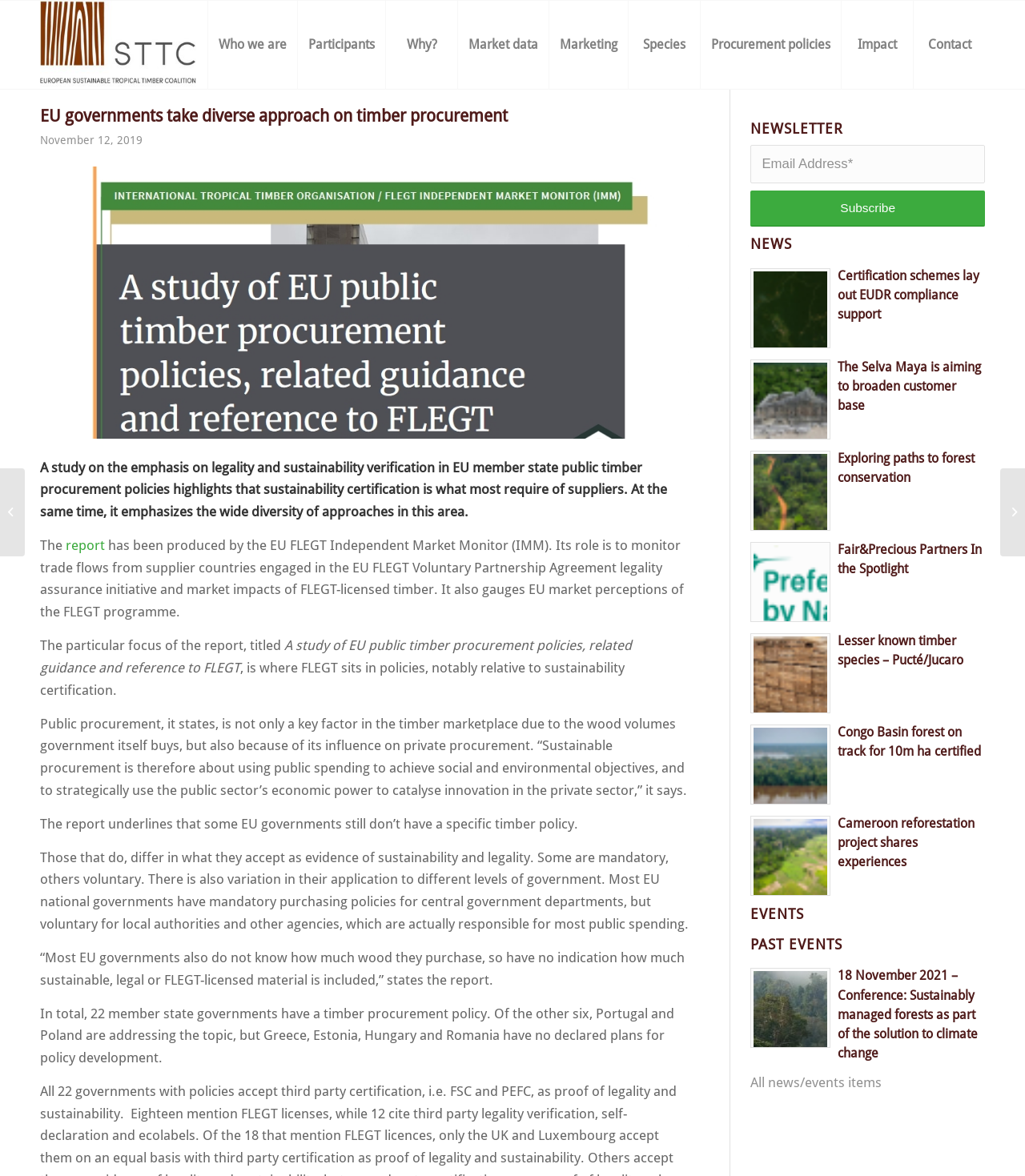Could you locate the bounding box coordinates for the section that should be clicked to accomplish this task: "Subscribe to the newsletter".

[0.732, 0.162, 0.961, 0.193]